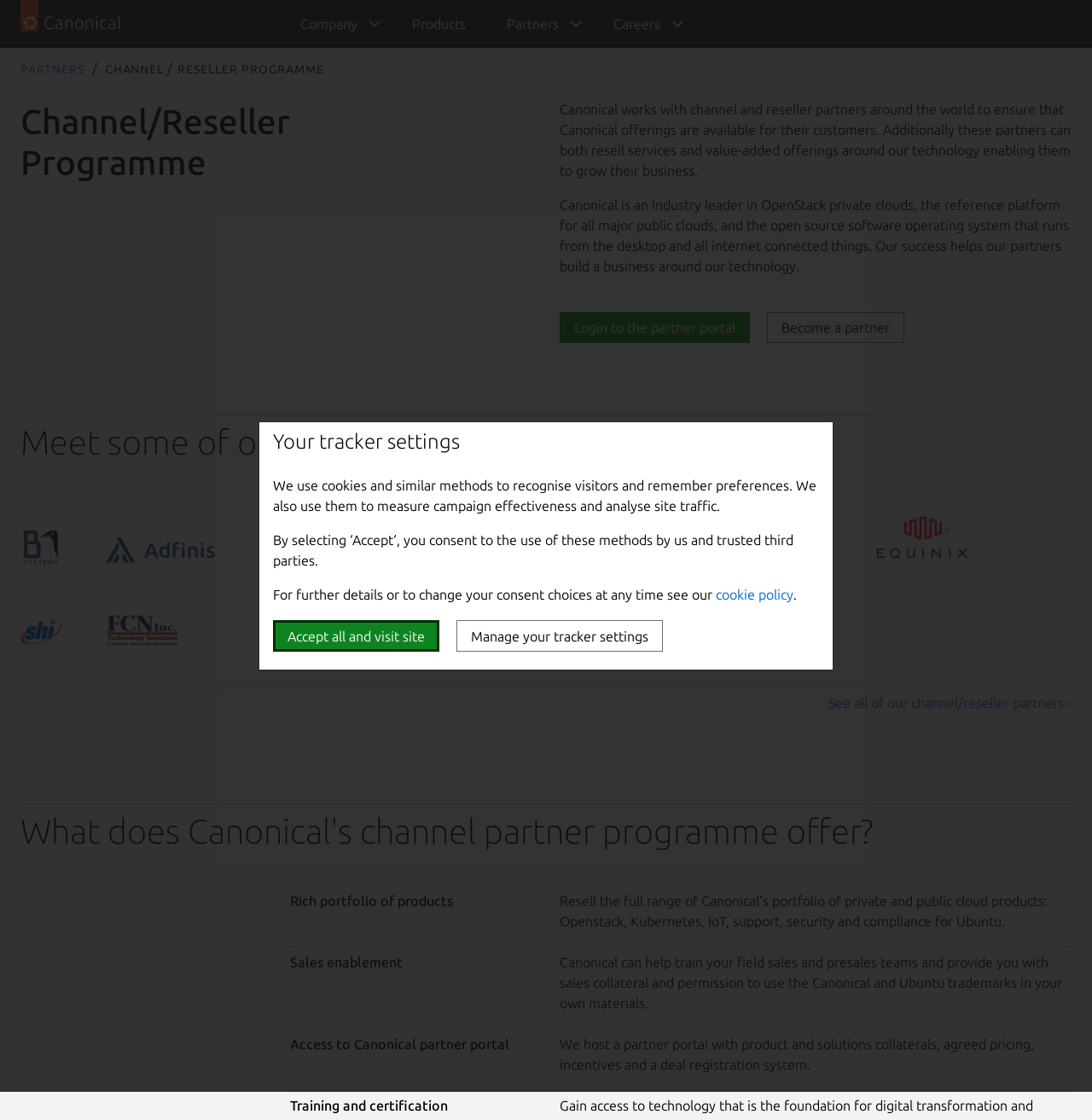Using the provided element description: "cookie policy", identify the bounding box coordinates. The coordinates should be four floats between 0 and 1 in the order [left, top, right, bottom].

[0.655, 0.524, 0.727, 0.538]